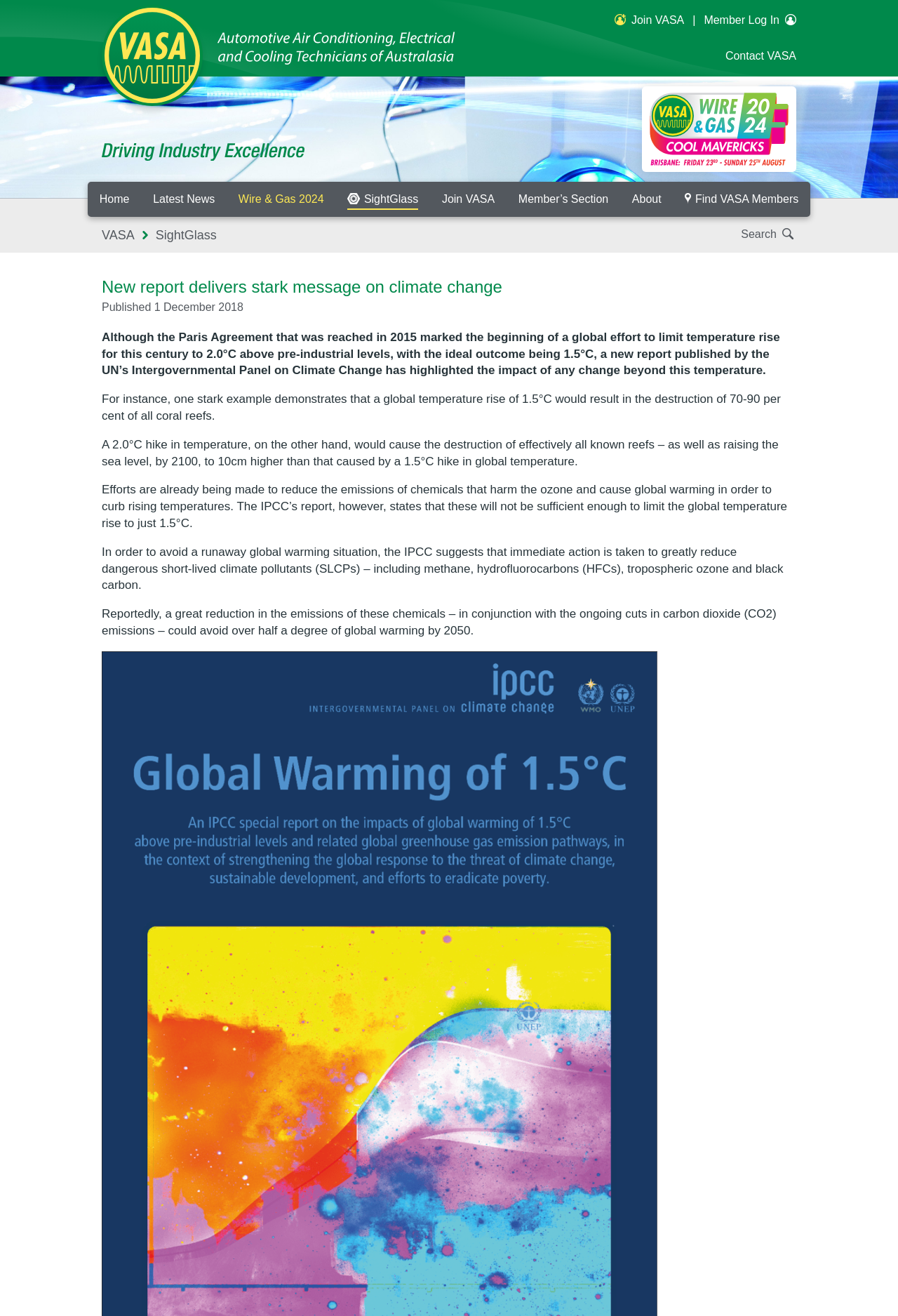What is the ideal outcome of the Paris Agreement?
We need a detailed and meticulous answer to the question.

According to the text, the ideal outcome of the Paris Agreement is to limit temperature rise to 1.5°C above pre-industrial levels, with the goal of avoiding a global temperature rise of 2.0°C.